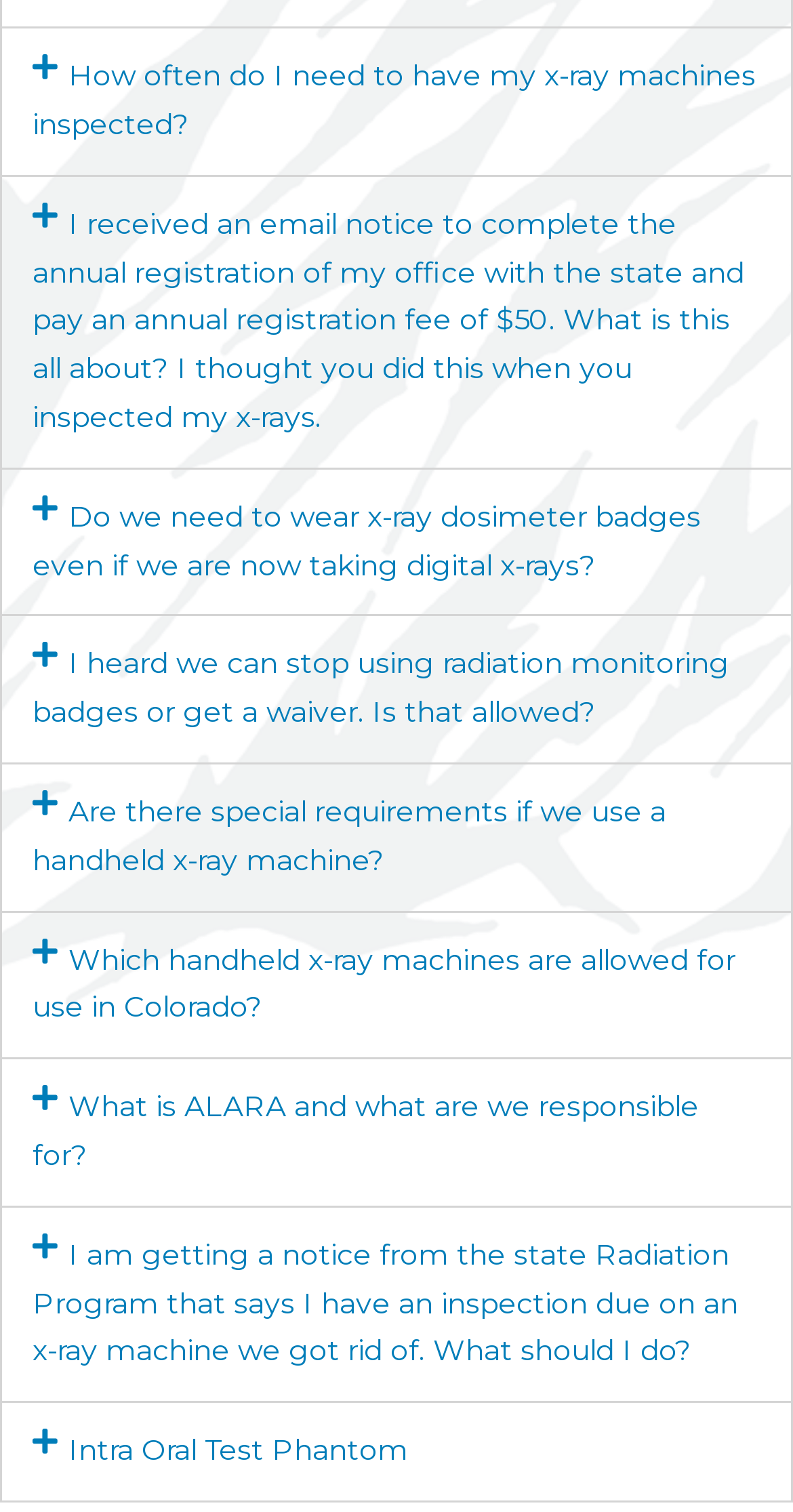Please find the bounding box for the following UI element description. Provide the coordinates in (top-left x, top-left y, bottom-right x, bottom-right y) format, with values between 0 and 1: Deinzer for L’Oréal

None